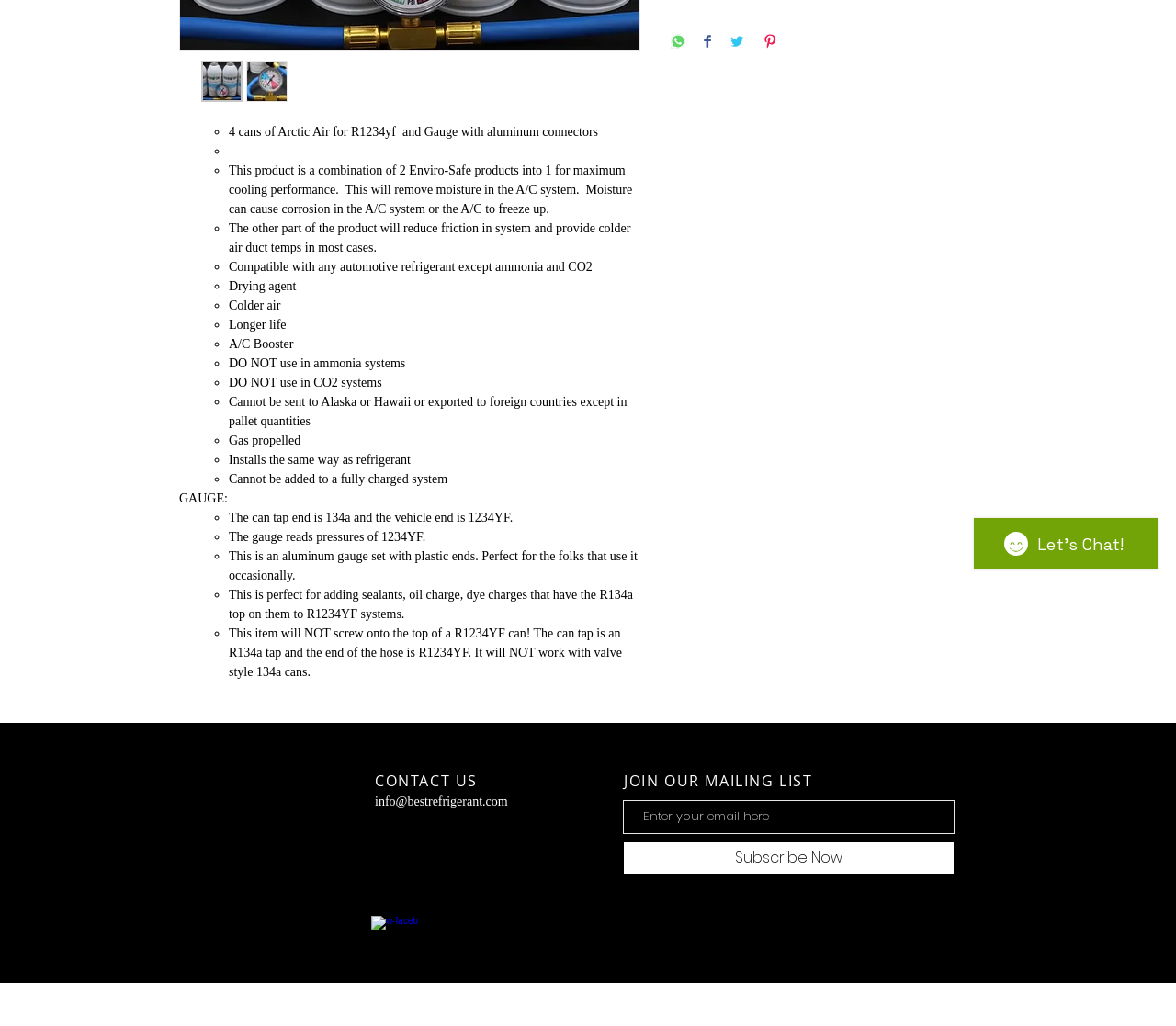Identify the bounding box of the UI element described as follows: "info@bestrefrigerant.com". Provide the coordinates as four float numbers in the range of 0 to 1 [left, top, right, bottom].

[0.319, 0.774, 0.432, 0.788]